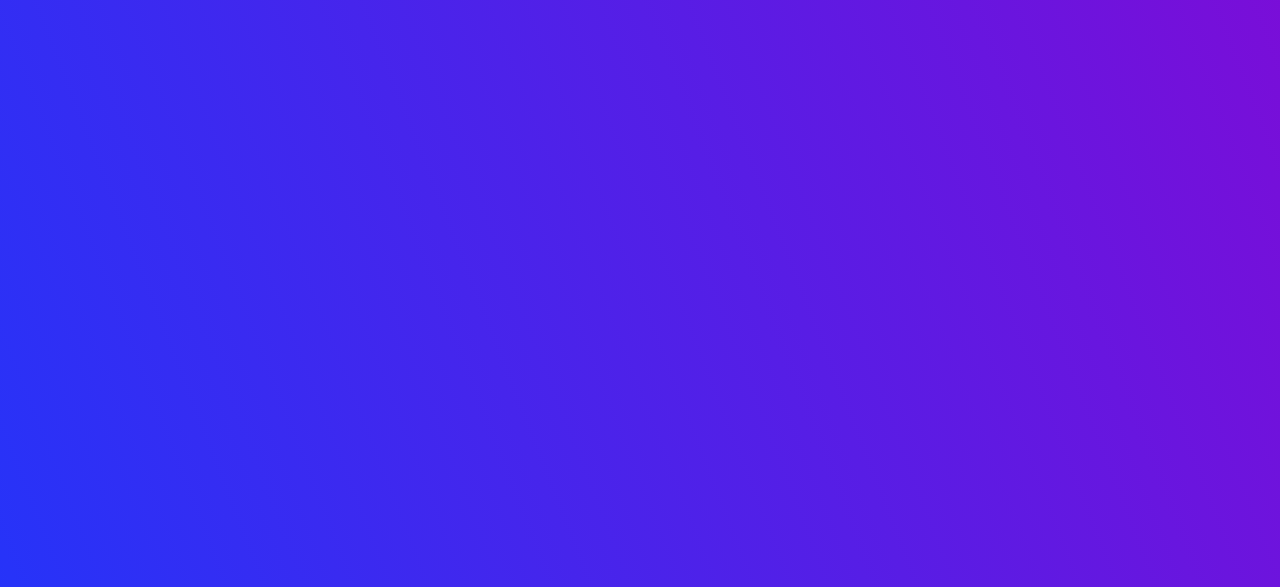Provide a short answer to the following question with just one word or phrase: What is the first language option?

German